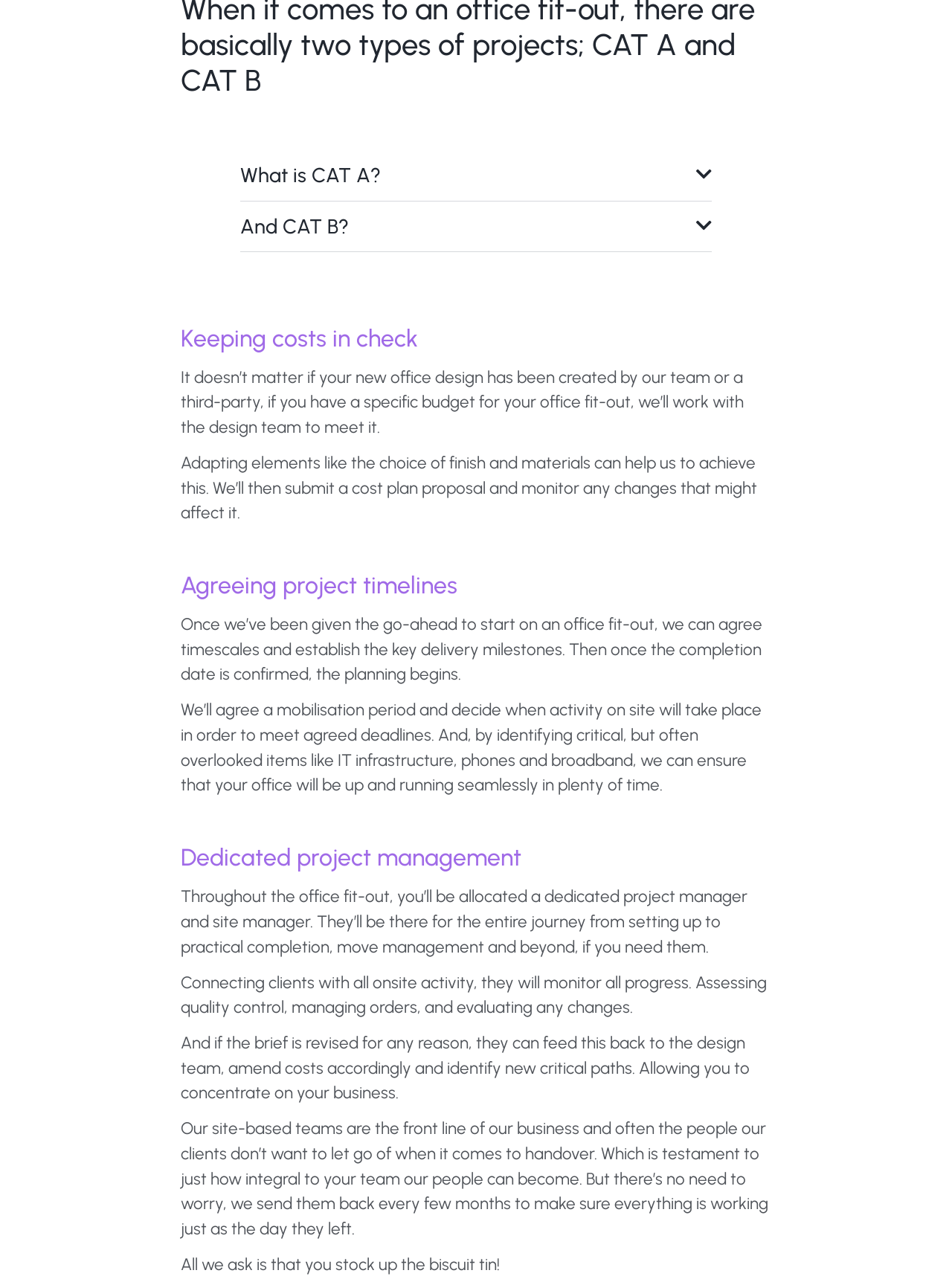Identify the bounding box for the element characterized by the following description: "And CAT B?".

[0.252, 0.157, 0.748, 0.197]